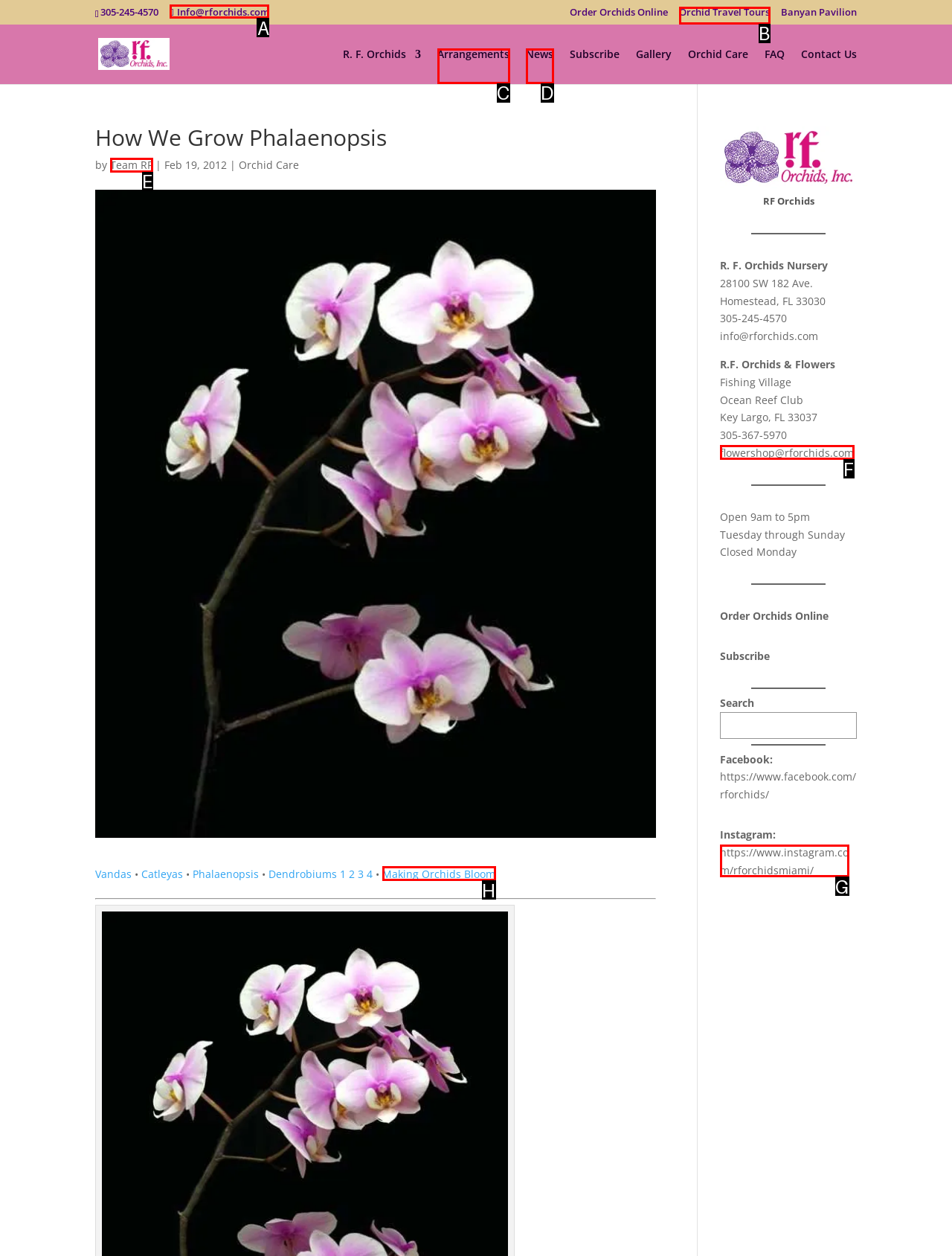With the provided description: Team RF, select the most suitable HTML element. Respond with the letter of the selected option.

E